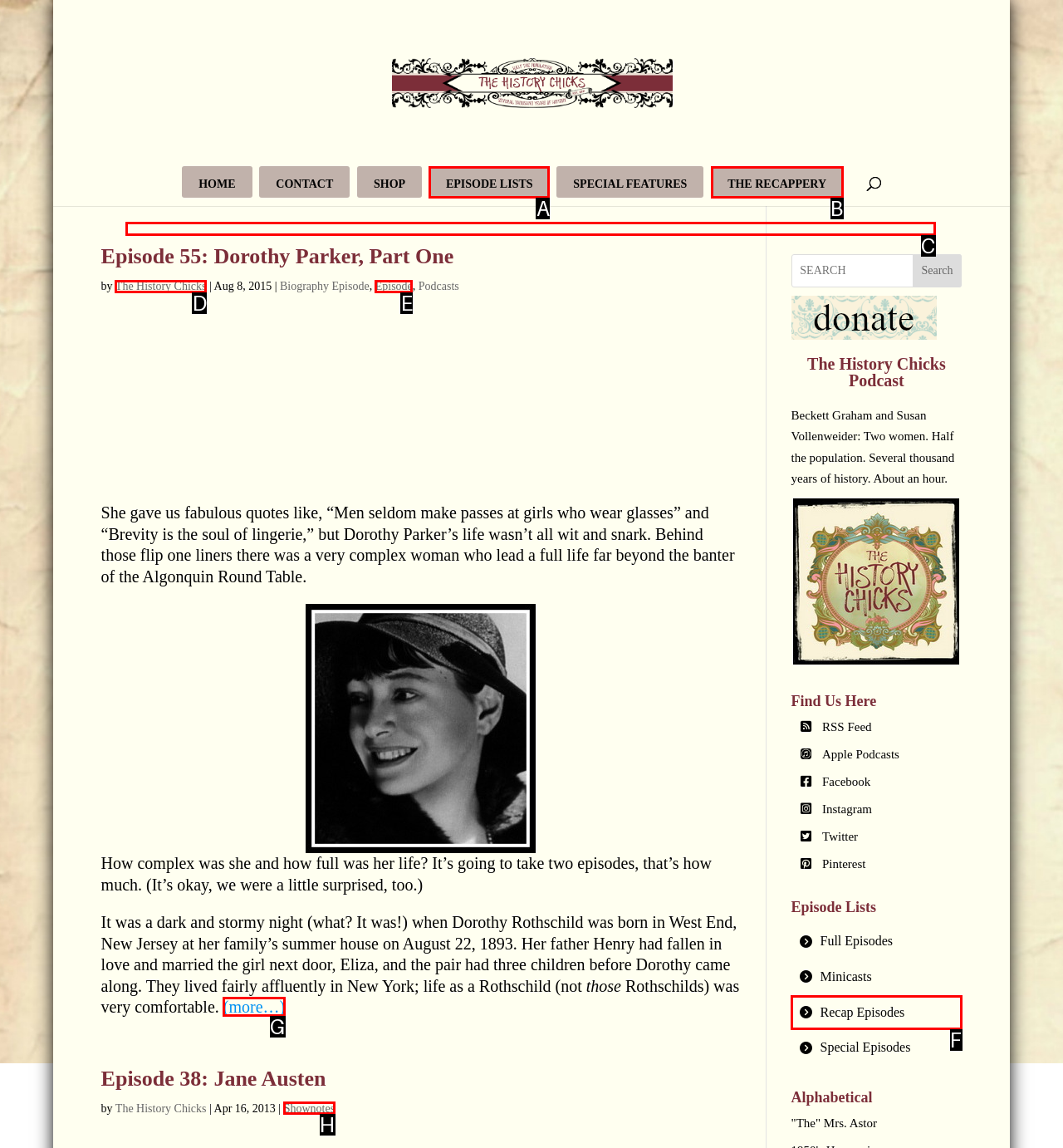Determine which option should be clicked to carry out this task: Read more about Episode 55: Dorothy Parker, Part One
State the letter of the correct choice from the provided options.

G